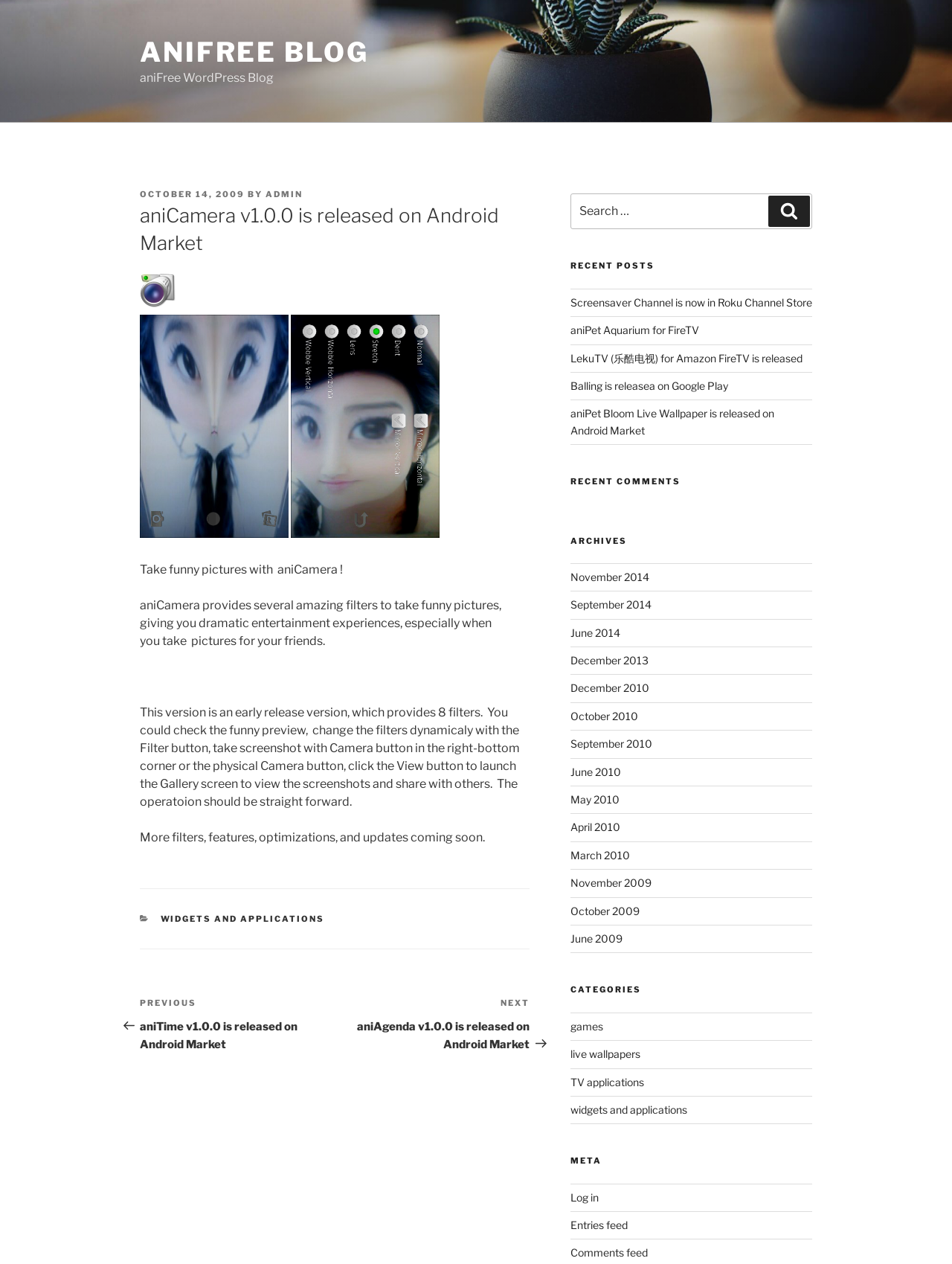Please provide a detailed answer to the question below based on the screenshot: 
What is the category of the post 'aniTime v1.0.0 is released on Android Market'?

I found the answer by looking at the link element that says 'Previous Post aniTime v1.0.0 is released on Android Market' and tracing it back to the category link element that says 'WIDGETS AND APPLICATIONS'.